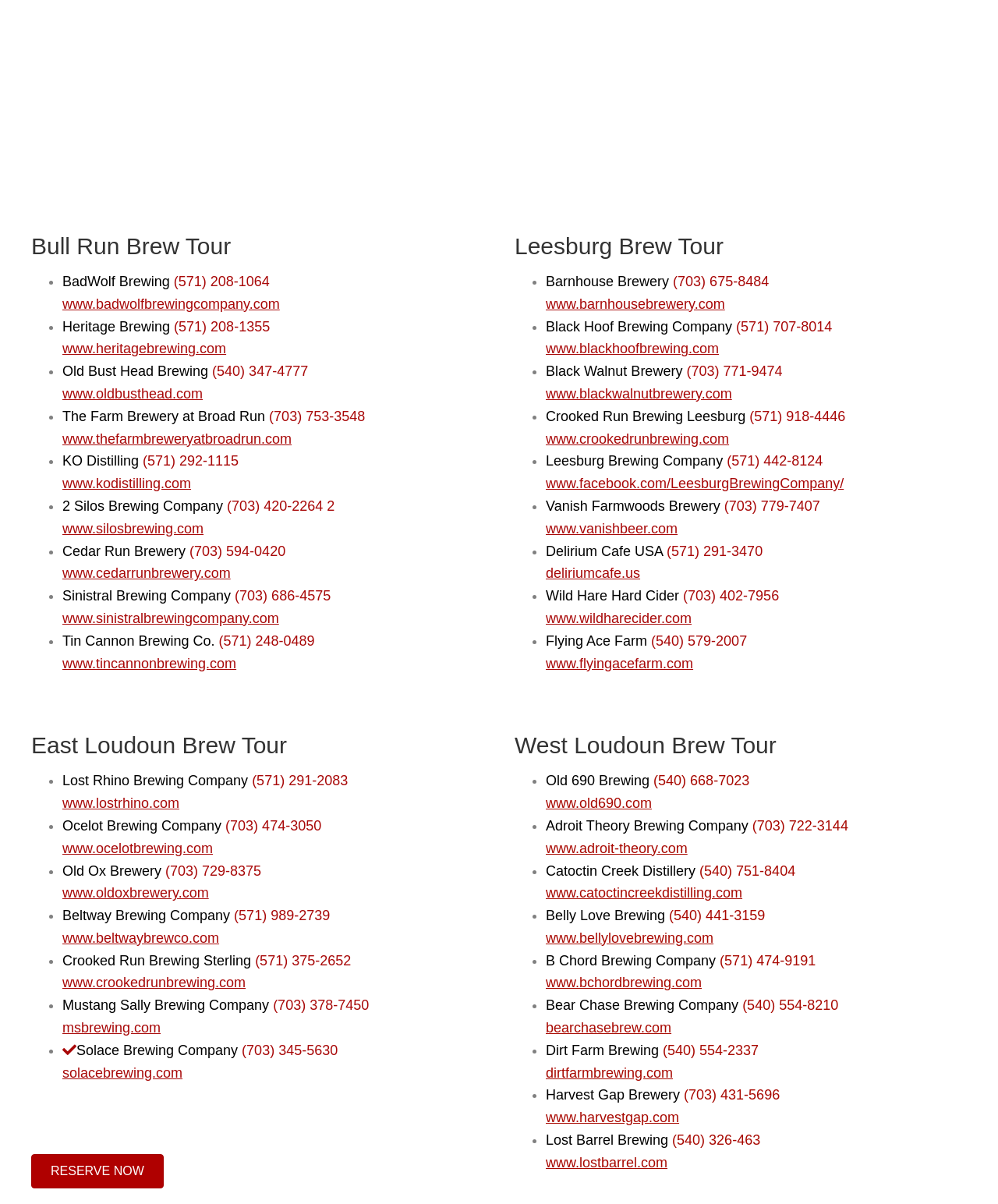How many breweries are listed under East Loudoun Brew Tour?
Refer to the image and provide a thorough answer to the question.

To find the number of breweries listed under East Loudoun Brew Tour, I counted the number of links under the heading 'East Loudoun Brew Tour', which are 8.